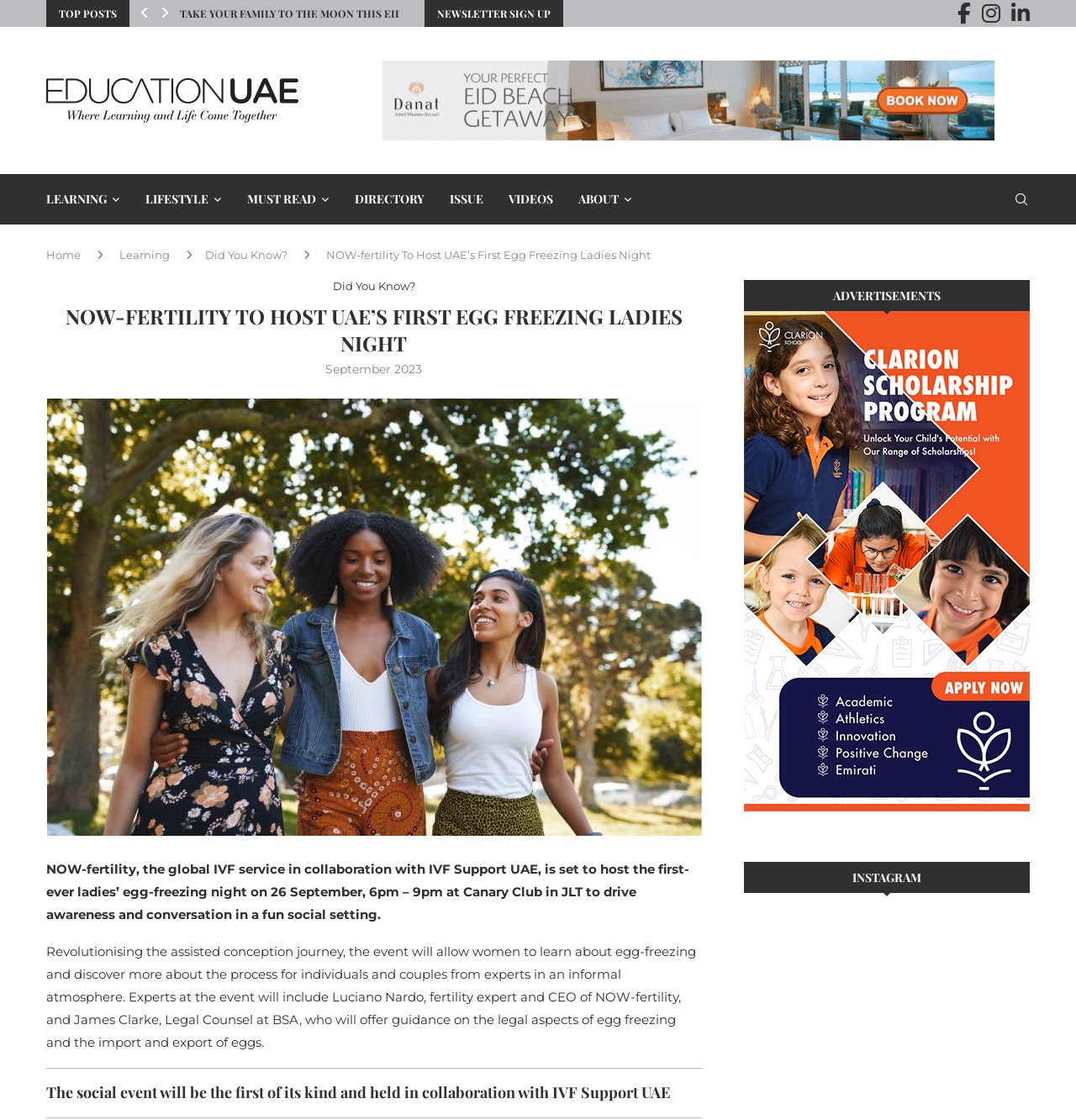Please indicate the bounding box coordinates for the clickable area to complete the following task: "Read more about 'NOW-fertility To Host UAE’s First Egg Freezing Ladies Night'". The coordinates should be specified as four float numbers between 0 and 1, i.e., [left, top, right, bottom].

[0.303, 0.221, 0.605, 0.233]